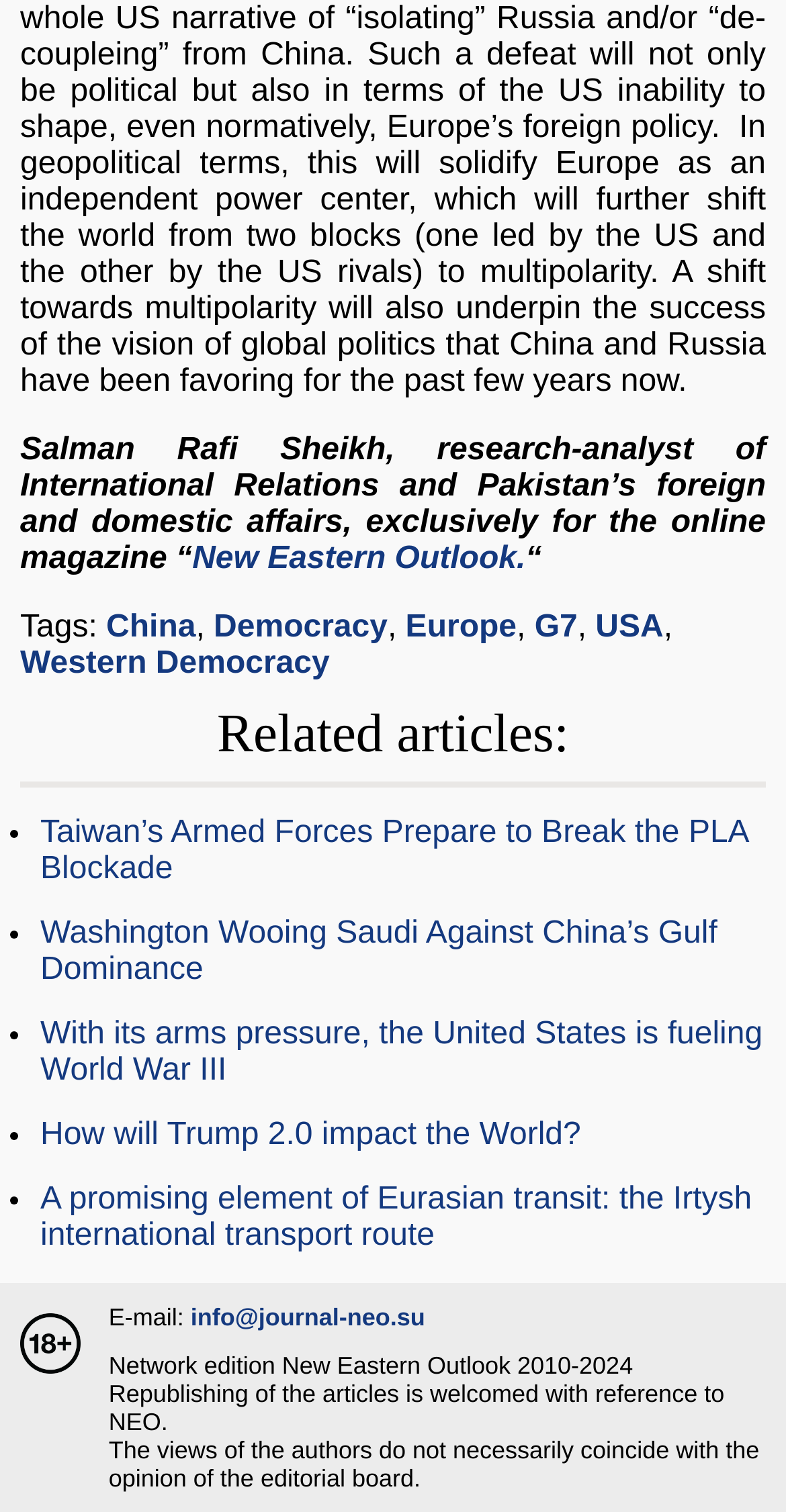Please locate the bounding box coordinates of the element that needs to be clicked to achieve the following instruction: "Check related article about Washington Wooing Saudi Against China’s Gulf Dominance". The coordinates should be four float numbers between 0 and 1, i.e., [left, top, right, bottom].

[0.038, 0.606, 0.913, 0.653]